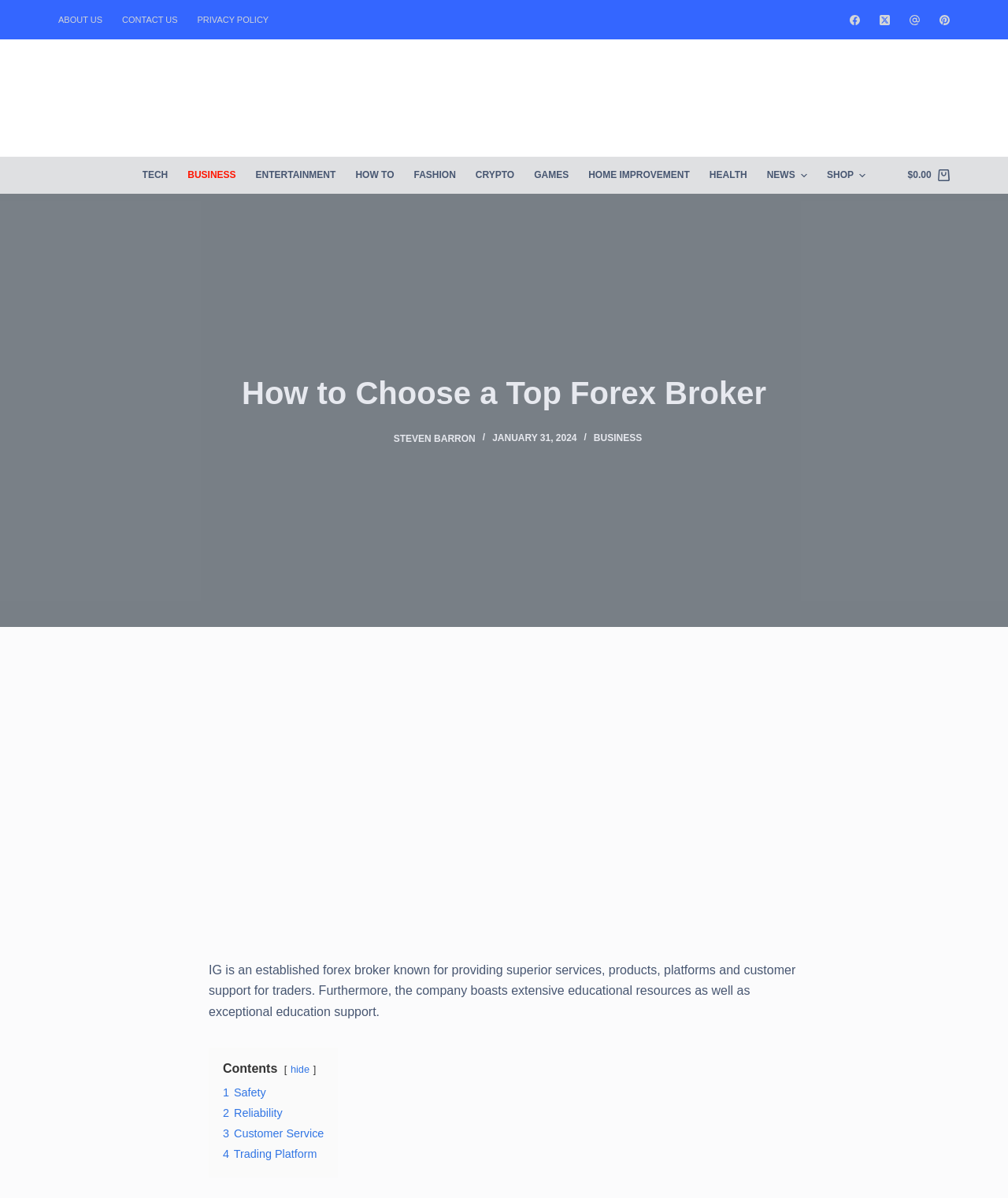Use one word or a short phrase to answer the question provided: 
How many social media links are at the top right corner?

4